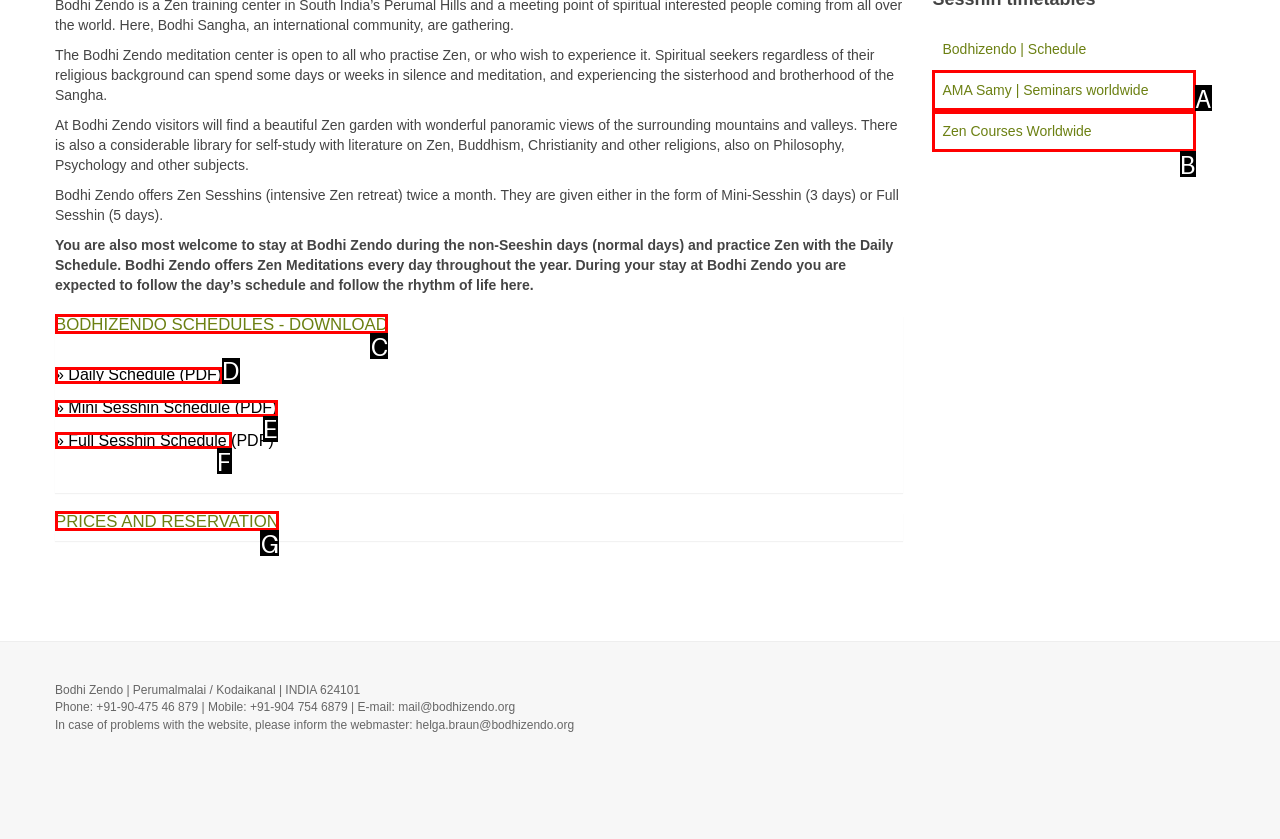Tell me which option best matches the description: » Full Sesshin Schedule
Answer with the option's letter from the given choices directly.

F